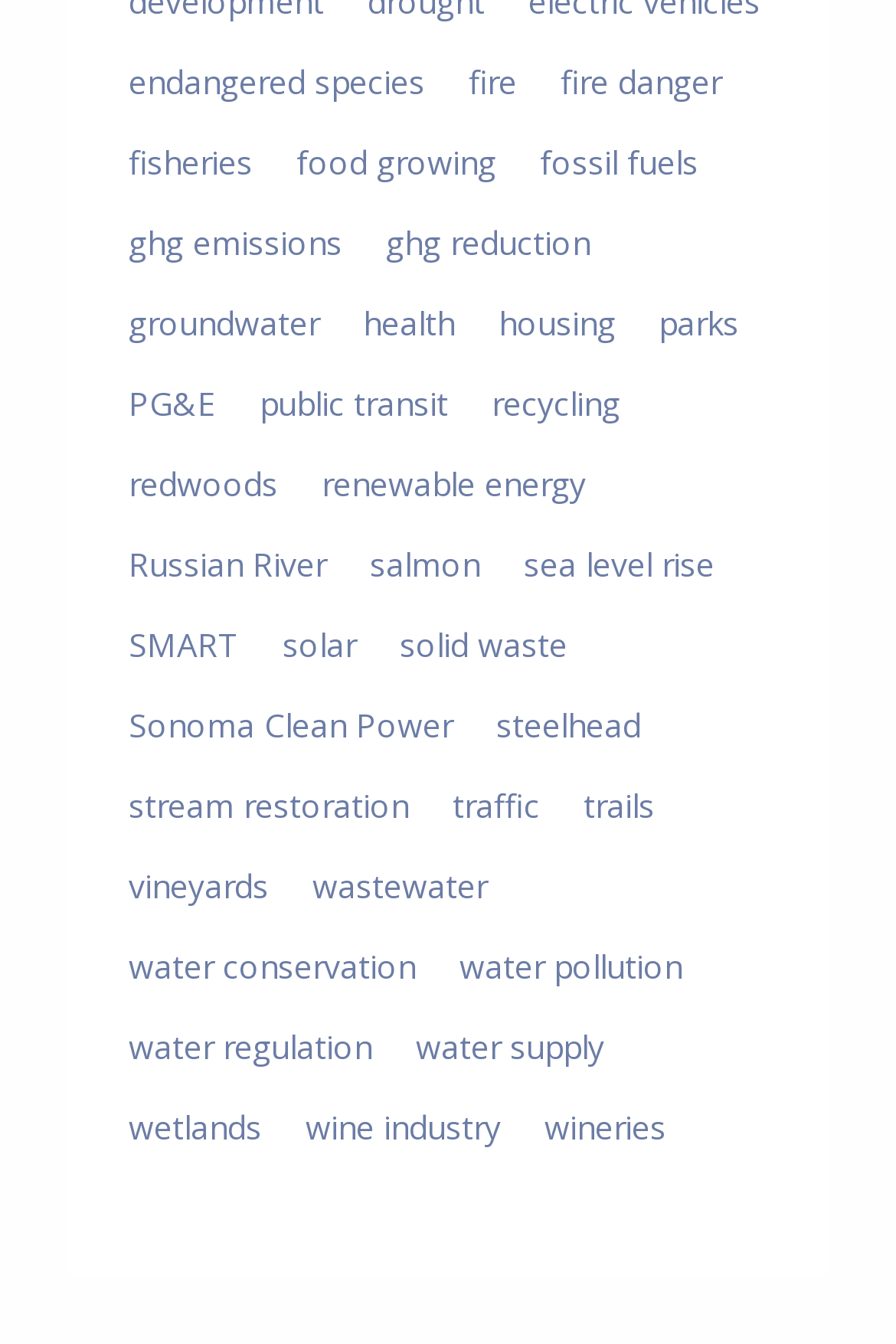Could you locate the bounding box coordinates for the section that should be clicked to accomplish this task: "find out about wetlands".

[0.128, 0.814, 0.308, 0.863]